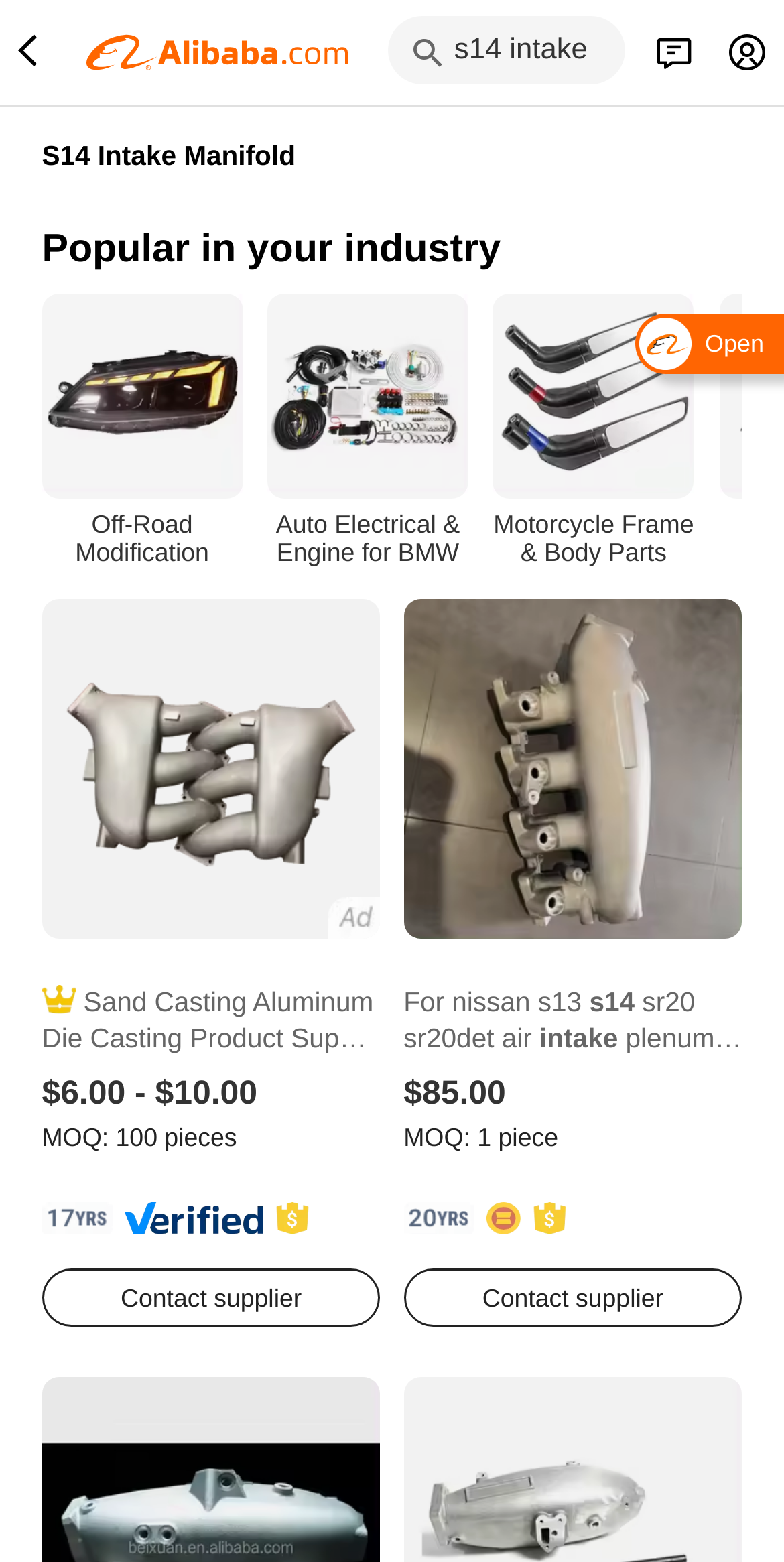Could you specify the bounding box coordinates for the clickable section to complete the following instruction: "View S14 Intake Manifold products"?

[0.053, 0.088, 0.947, 0.112]